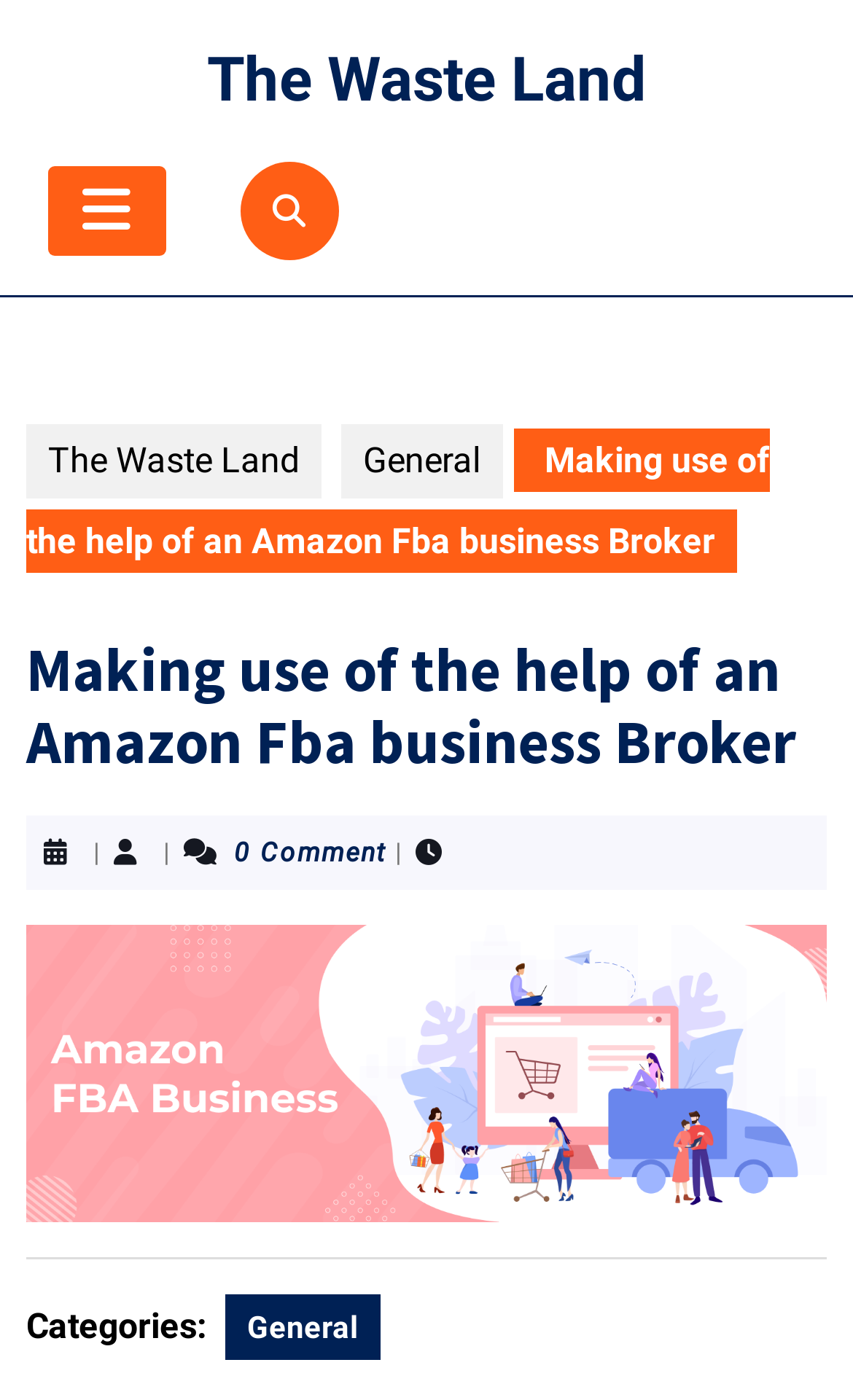Please provide a comprehensive answer to the question based on the screenshot: How many comments are on the post?

I found the static text '0 Comment' on the webpage, which indicates that there are no comments on the post.